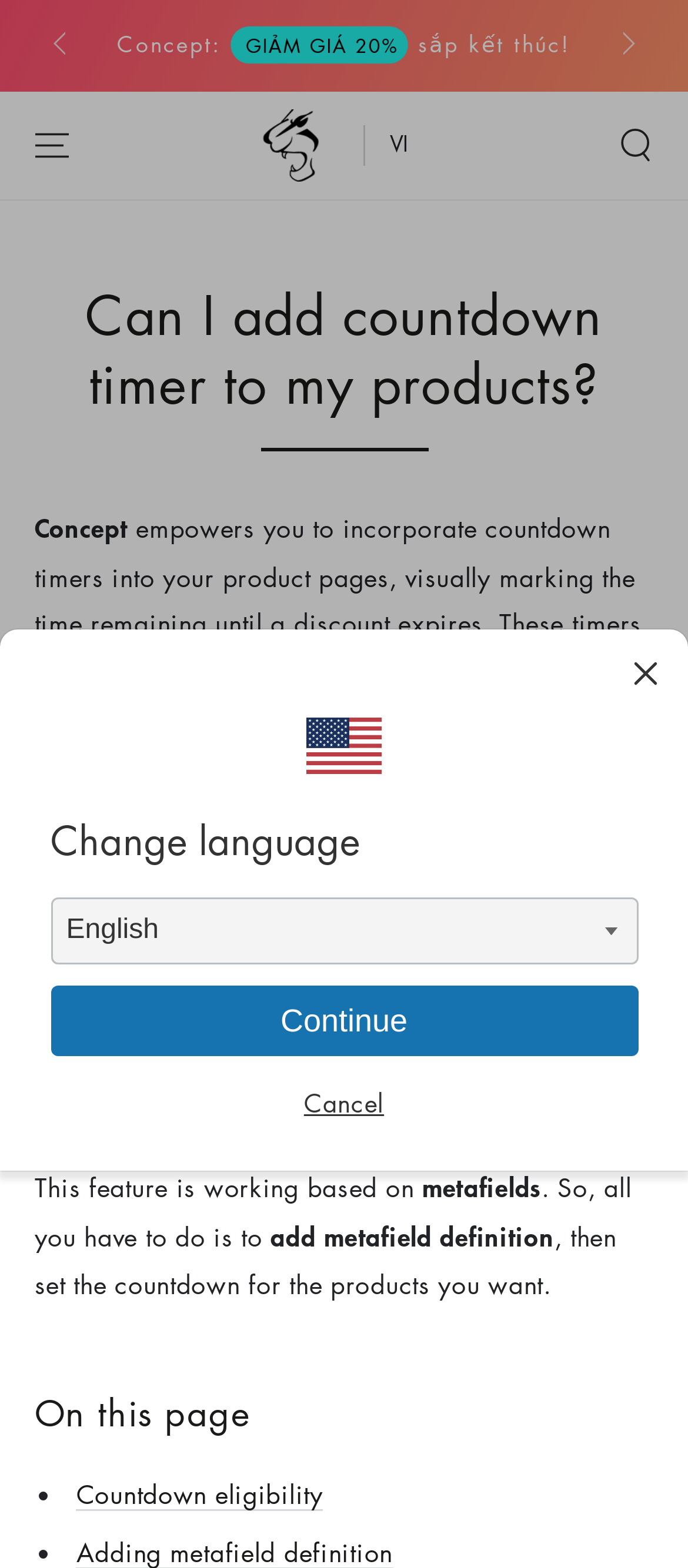Locate the bounding box coordinates of the element that should be clicked to execute the following instruction: "Select a language".

[0.528, 0.068, 0.688, 0.09]